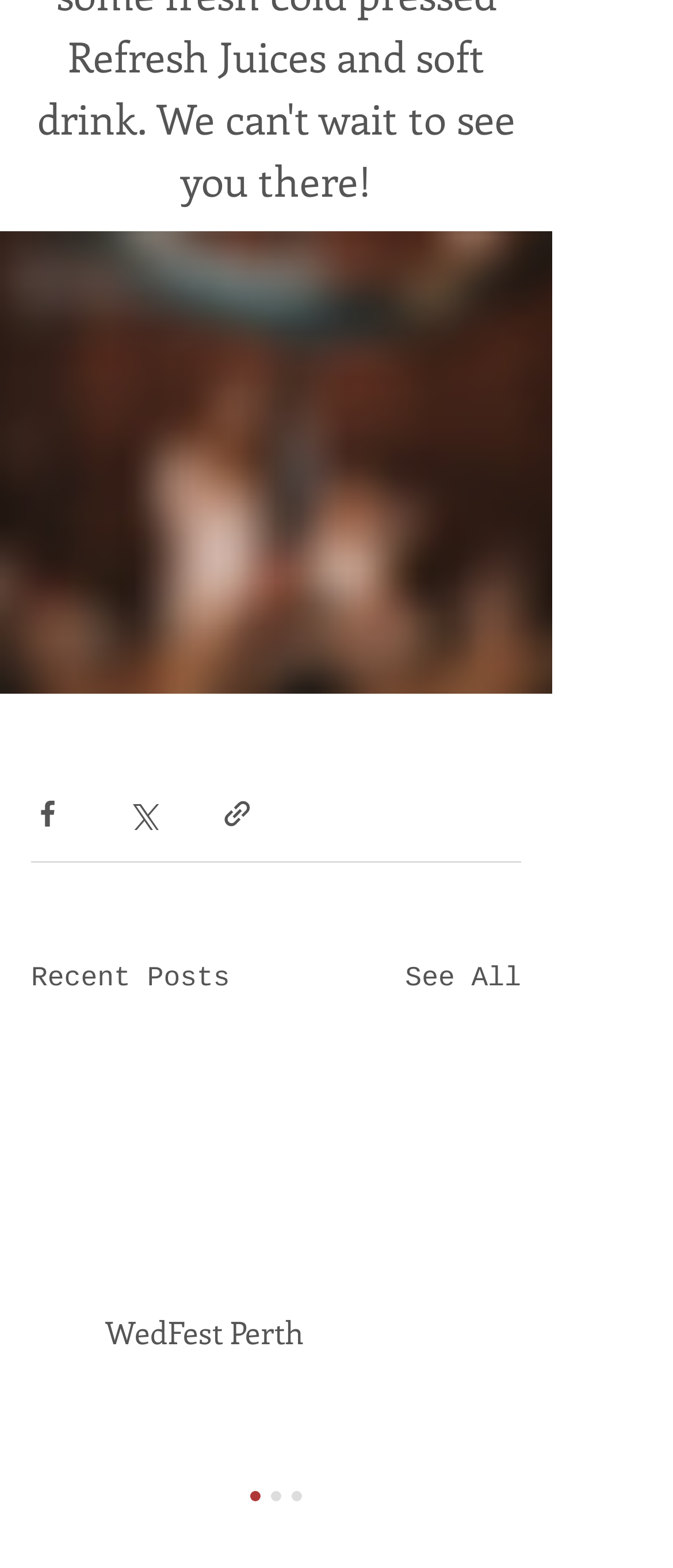Please locate the clickable area by providing the bounding box coordinates to follow this instruction: "View recent posts".

[0.046, 0.611, 0.342, 0.637]